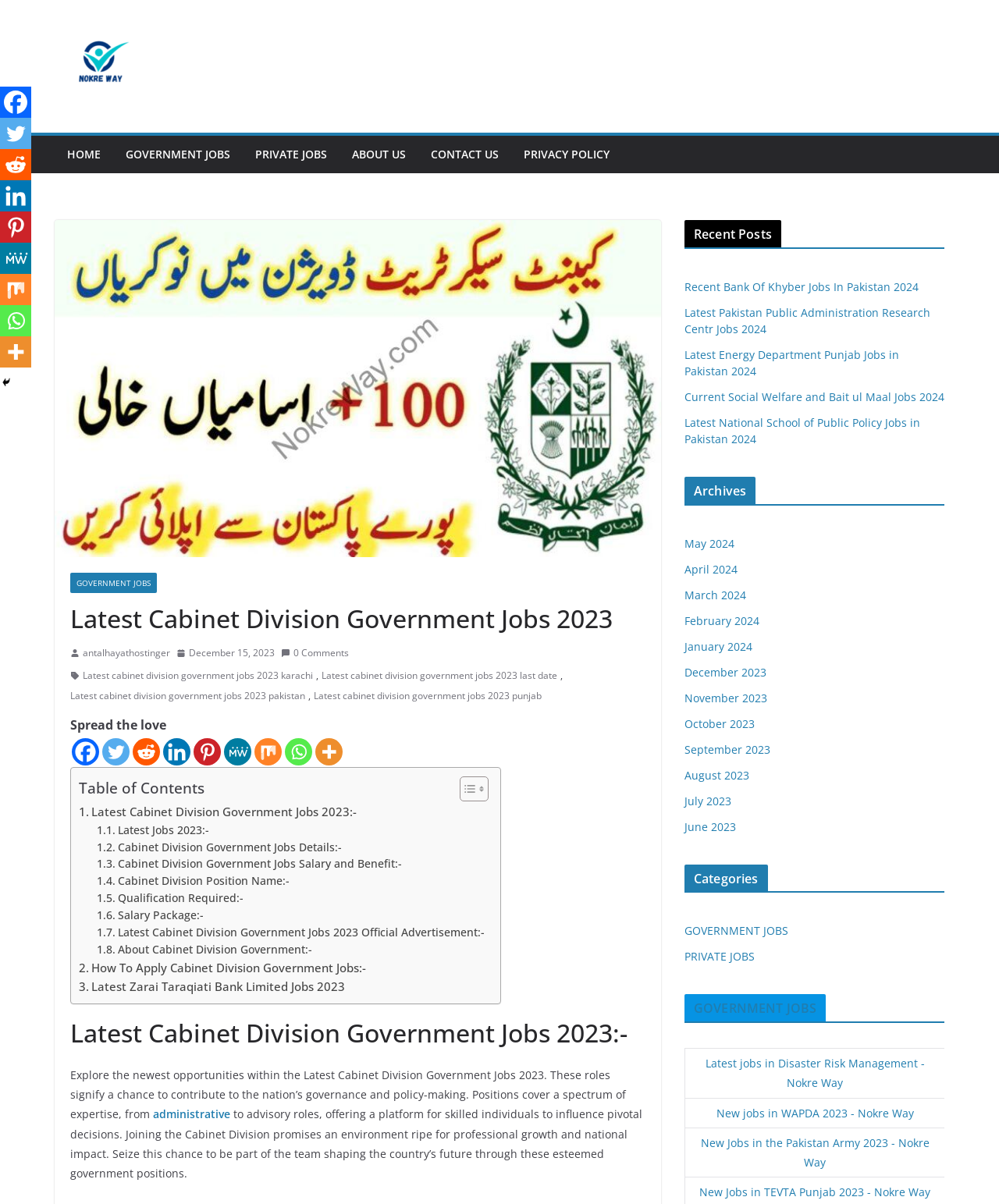Indicate the bounding box coordinates of the element that needs to be clicked to satisfy the following instruction: "Explore the 'Latest Cabinet Division Government Jobs 2023'". The coordinates should be four float numbers between 0 and 1, i.e., [left, top, right, bottom].

[0.07, 0.5, 0.646, 0.527]